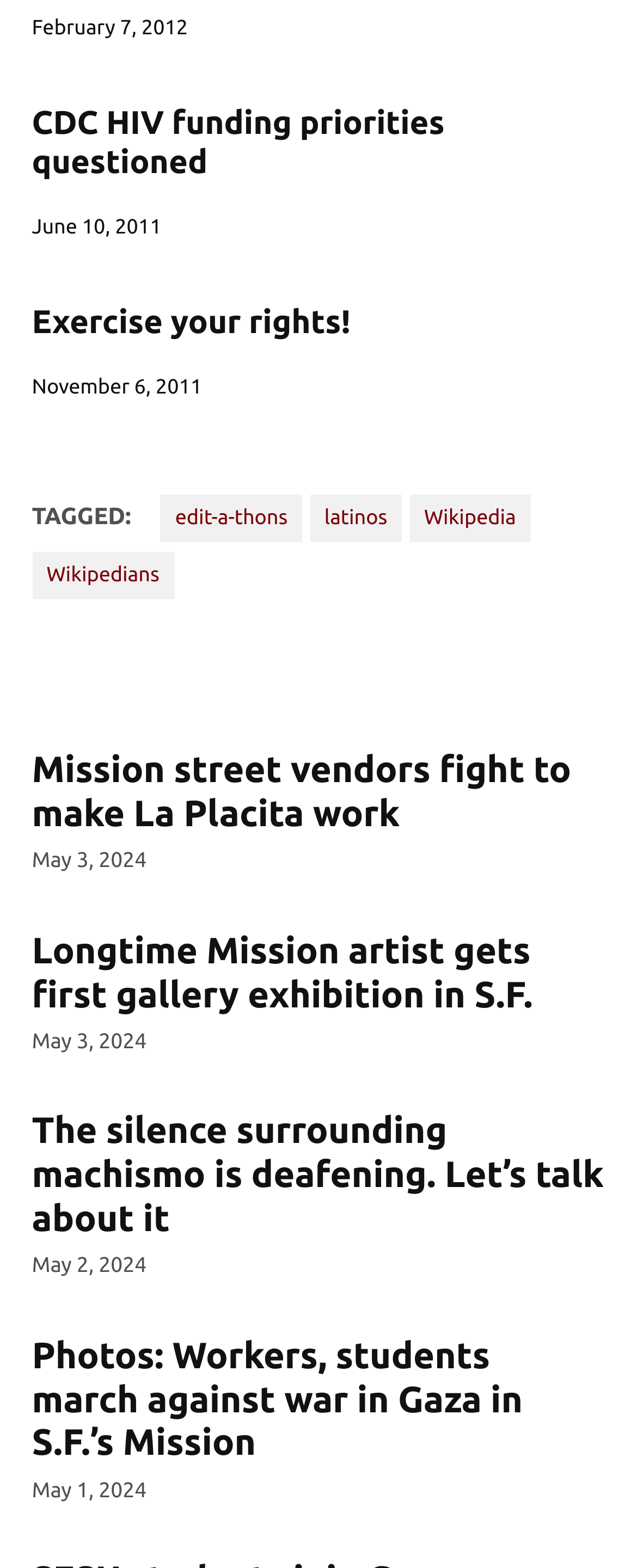How many links are there in the footer?
Answer with a single word or phrase by referring to the visual content.

4